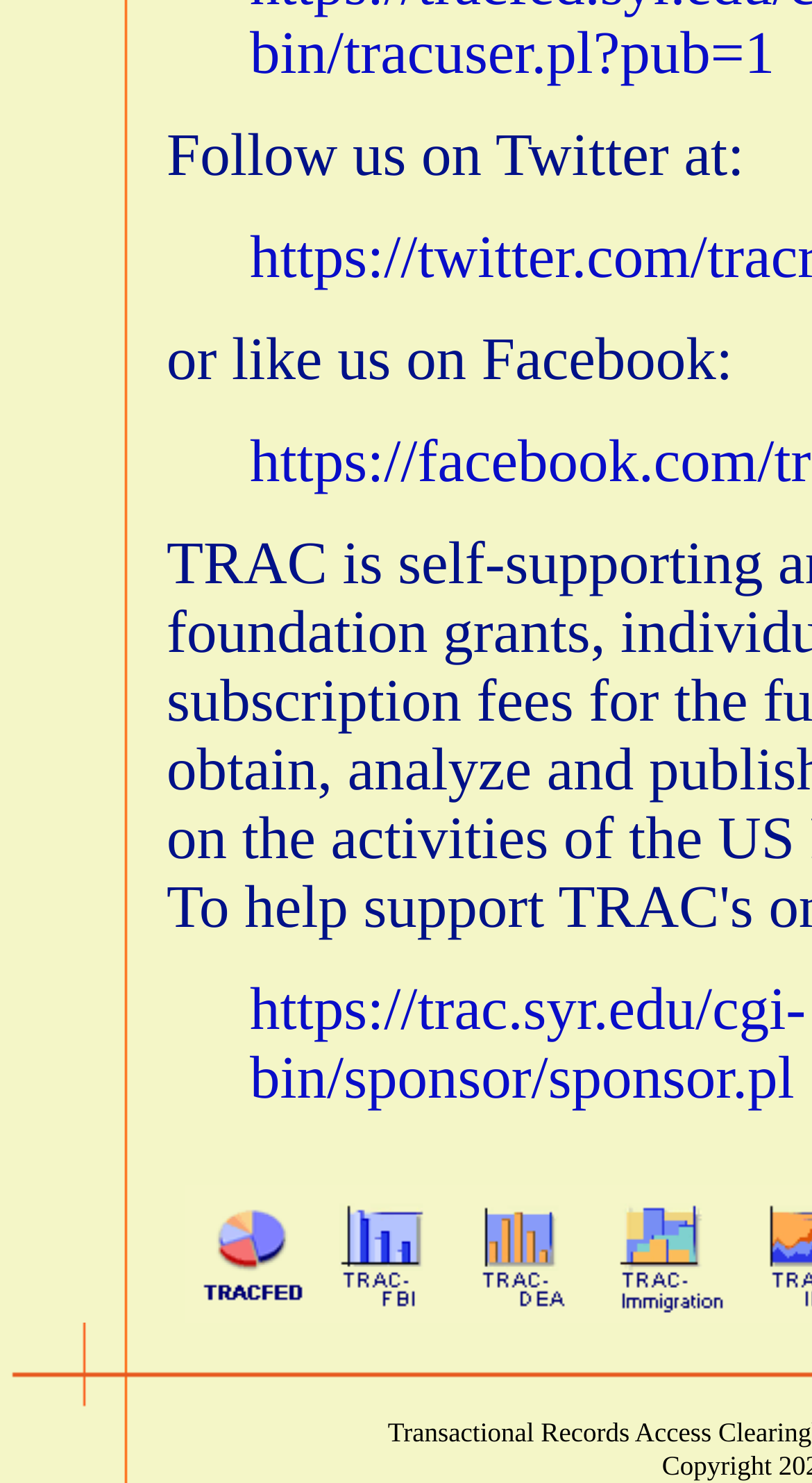Using a single word or phrase, answer the following question: 
What is the content of the first table cell?

Follow us on Twitter at: